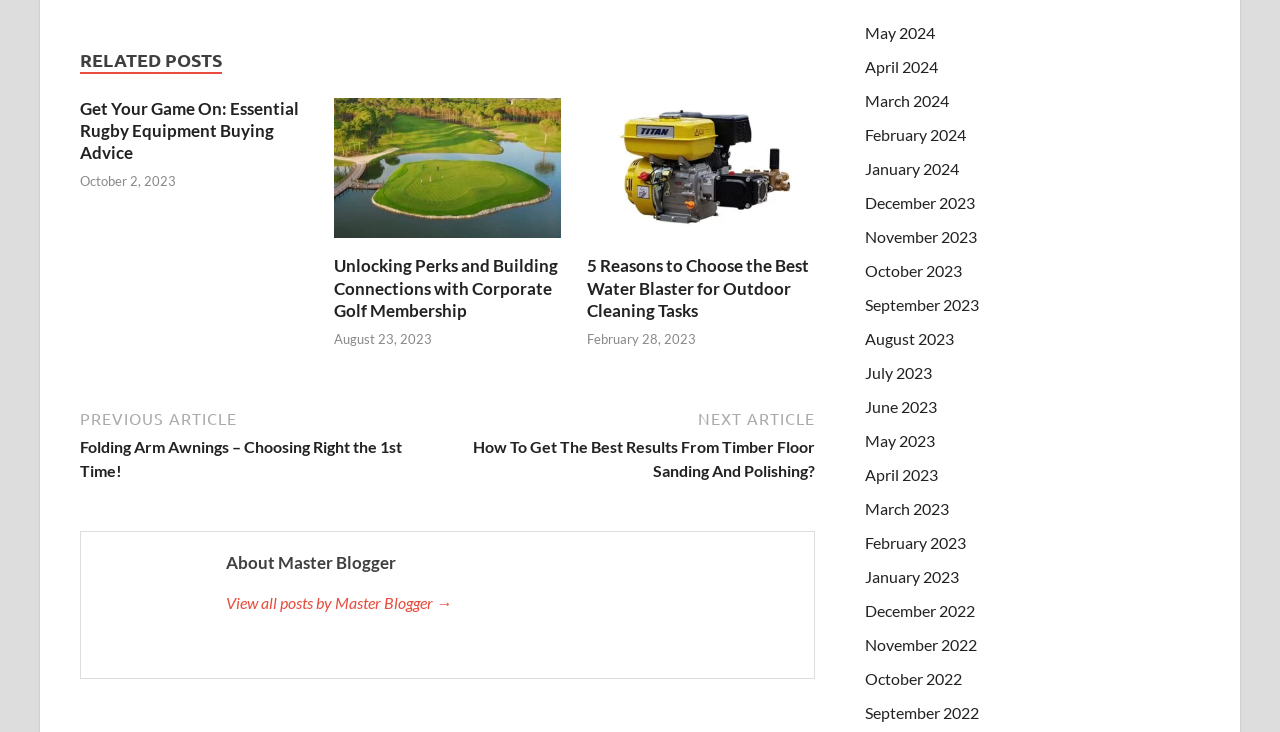Provide the bounding box coordinates for the area that should be clicked to complete the instruction: "Browse posts from October 2023".

[0.676, 0.356, 0.752, 0.382]